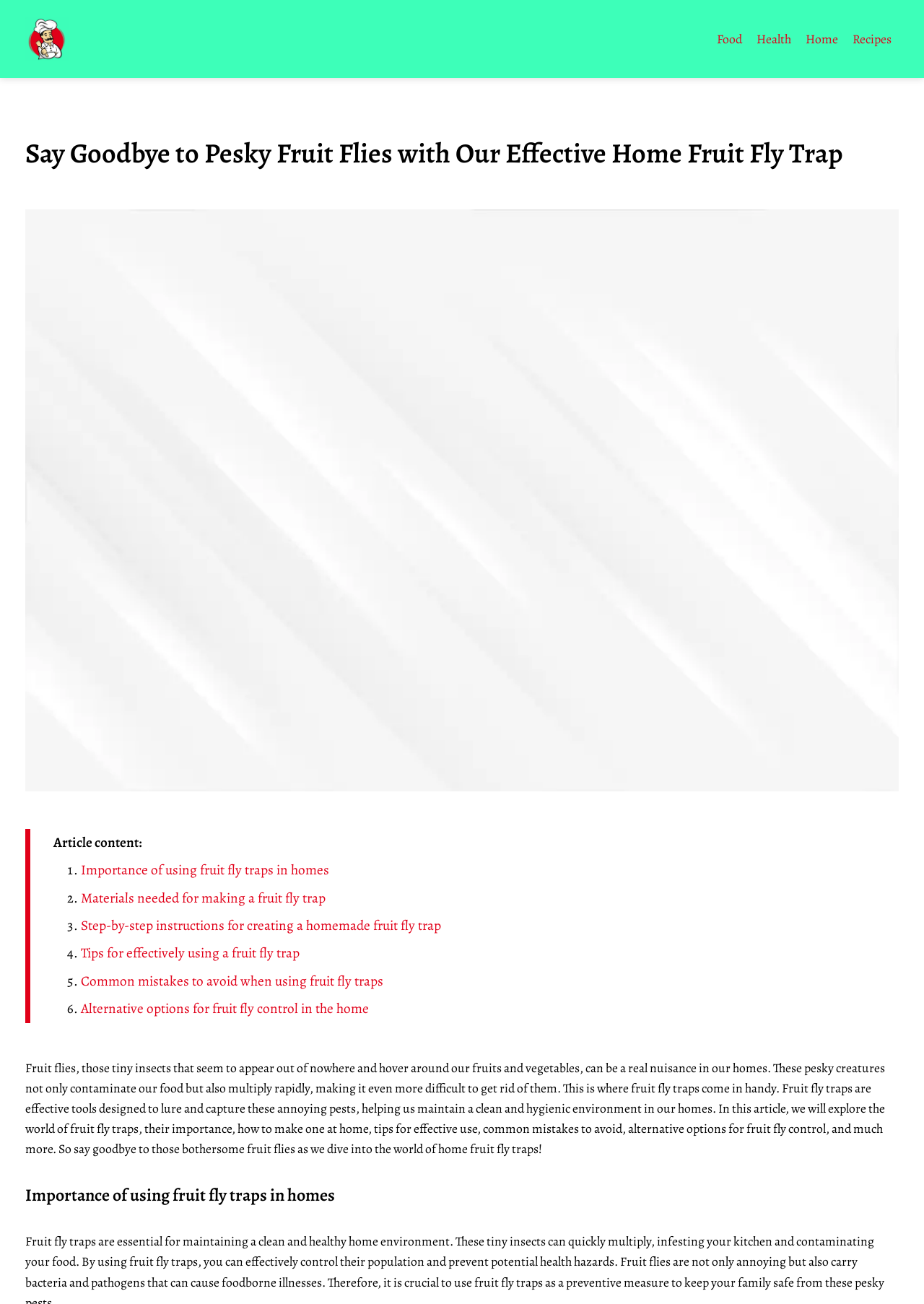Given the webpage screenshot and the description, determine the bounding box coordinates (top-left x, top-left y, bottom-right x, bottom-right y) that define the location of the UI element matching this description: Home

[0.864, 0.02, 0.915, 0.039]